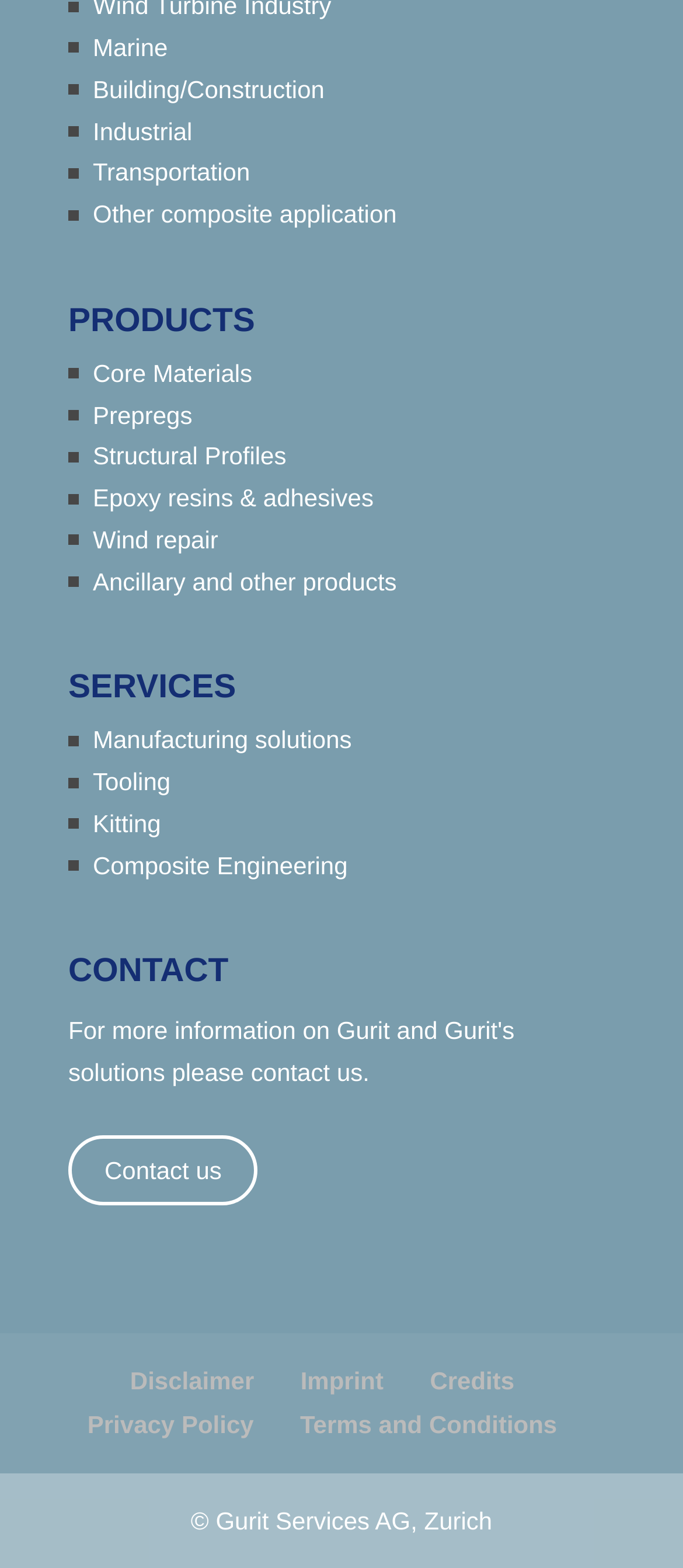Determine the bounding box coordinates of the target area to click to execute the following instruction: "Learn about Composite Engineering."

[0.136, 0.543, 0.509, 0.561]